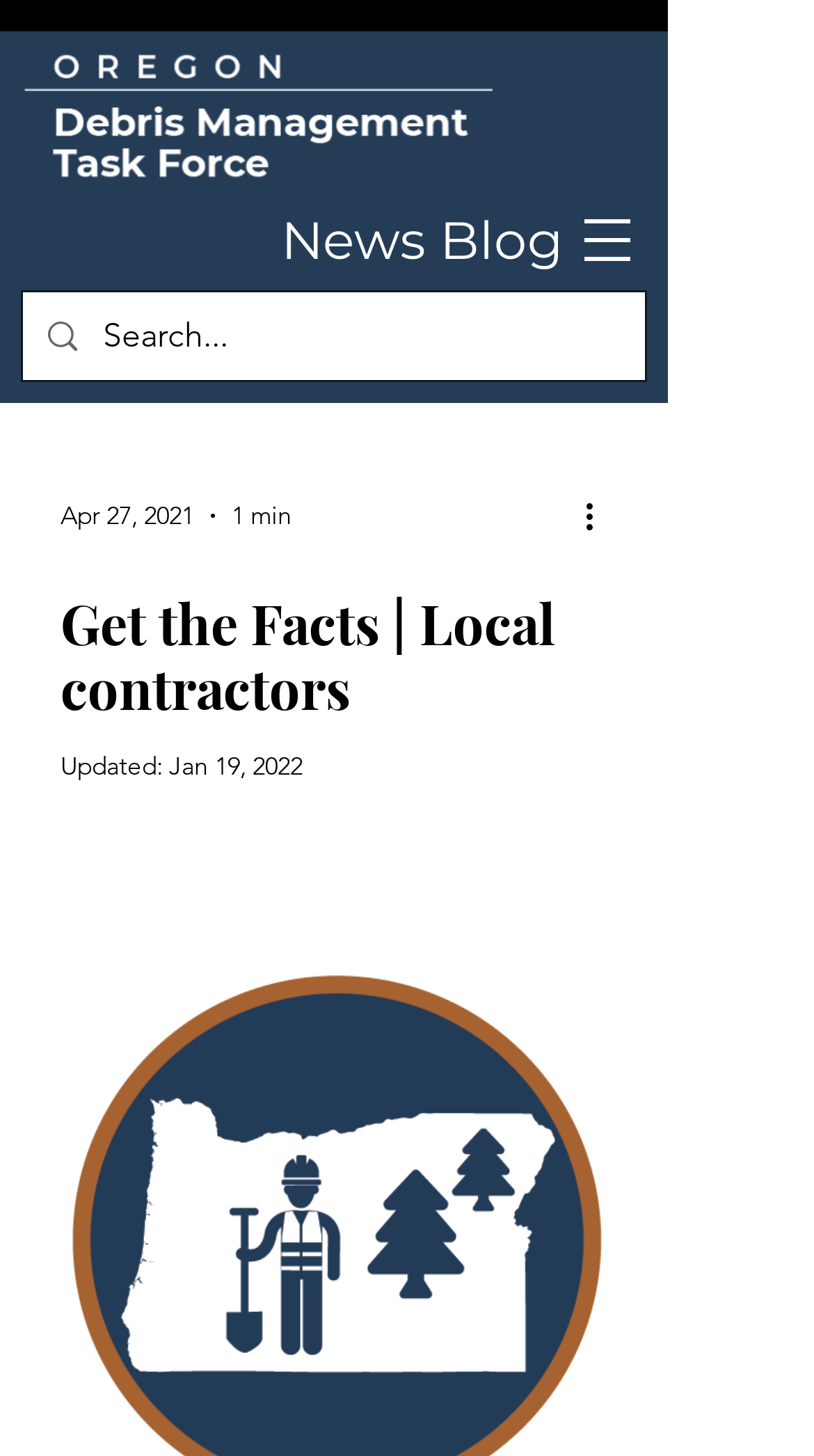Locate the UI element that matches the description parent_node: News Blog in the webpage screenshot. Return the bounding box coordinates in the format (top-left x, top-left y, bottom-right x, bottom-right y), with values ranging from 0 to 1.

[0.691, 0.143, 0.709, 0.186]